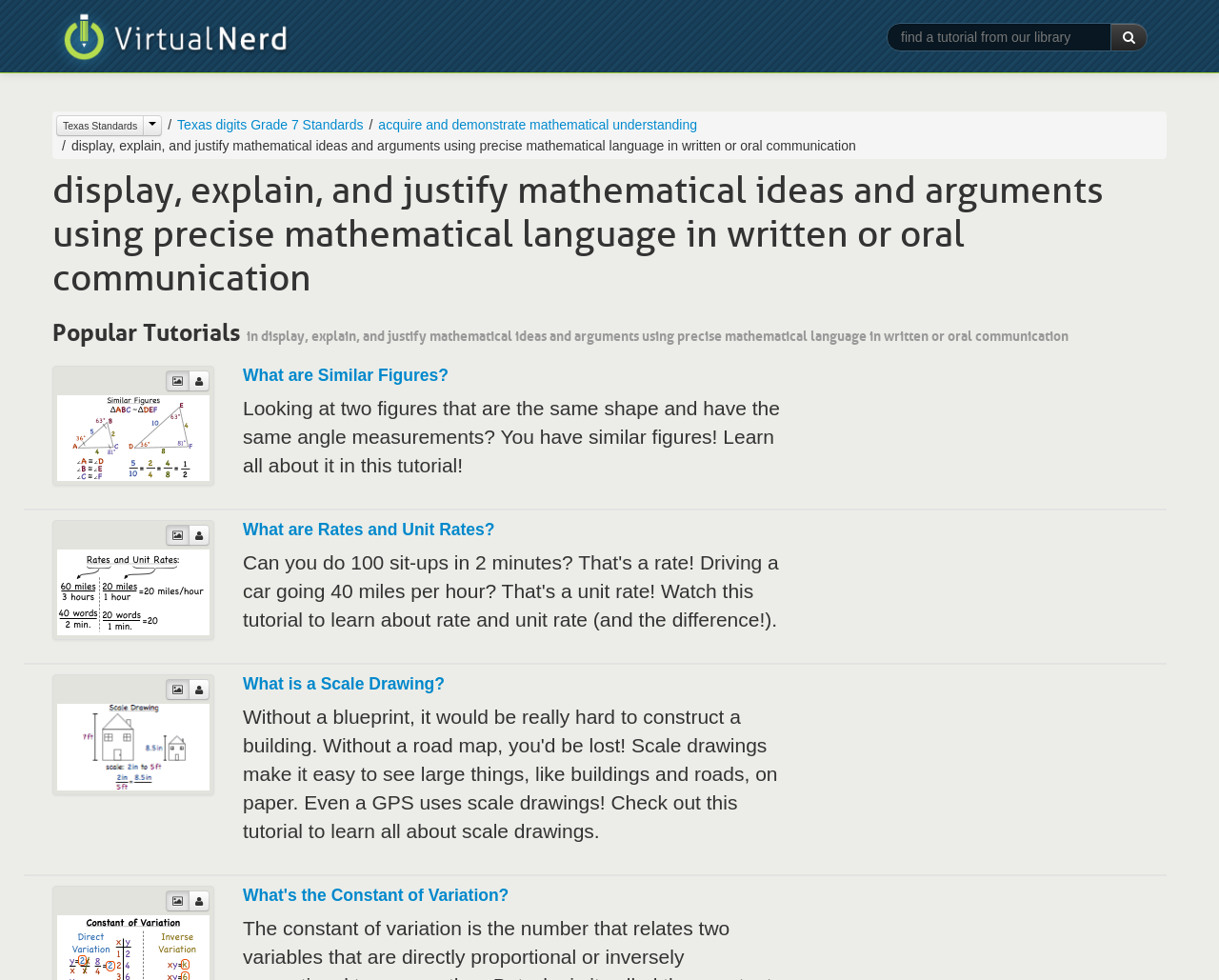Can you determine the main header of this webpage?

display, explain, and justify mathematical ideas and arguments using precise mathematical language in written or oral communication